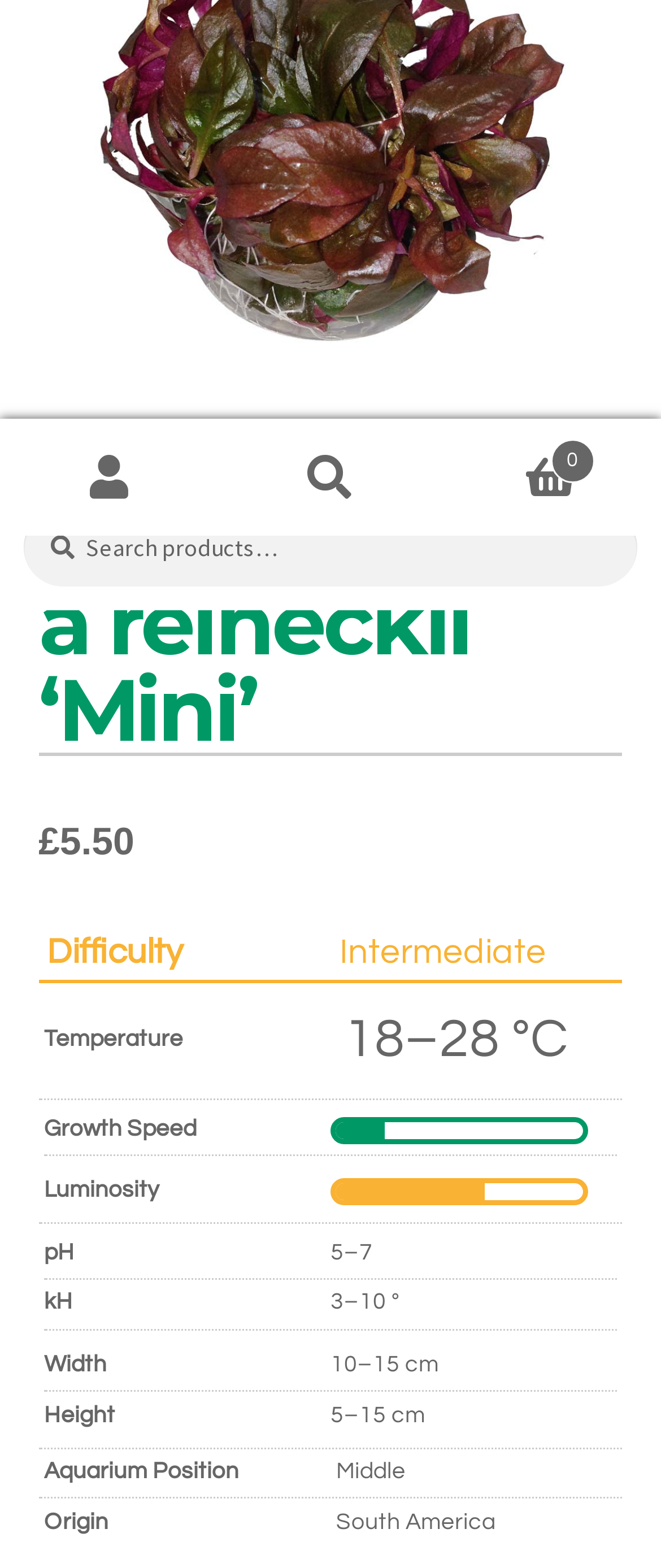Bounding box coordinates are specified in the format (top-left x, top-left y, bottom-right x, bottom-right y). All values are floating point numbers bounded between 0 and 1. Please provide the bounding box coordinate of the region this sentence describes: Search

[0.333, 0.268, 0.667, 0.342]